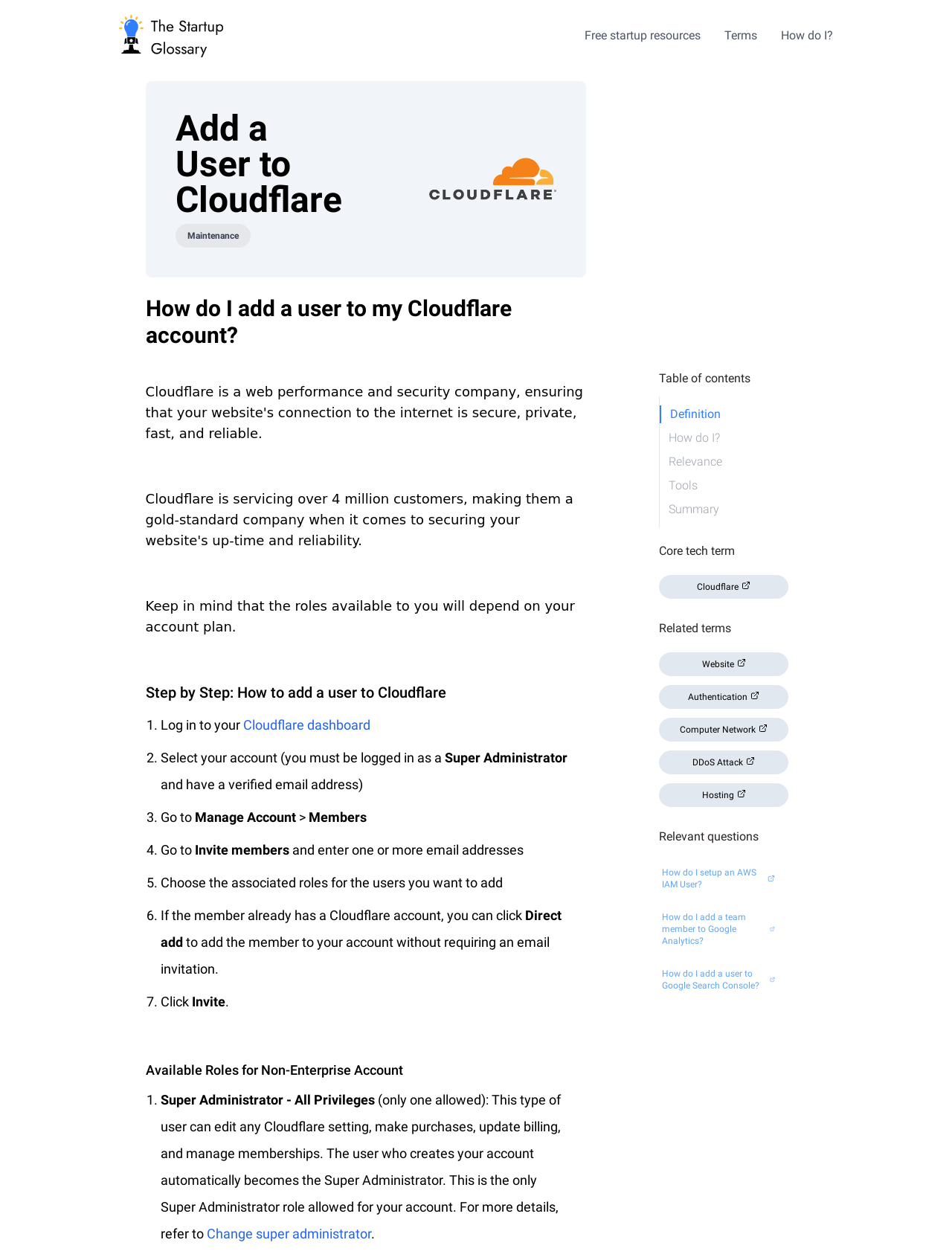What is the purpose of the 'Direct add' option?
Using the image as a reference, answer with just one word or a short phrase.

Add member without email invitation